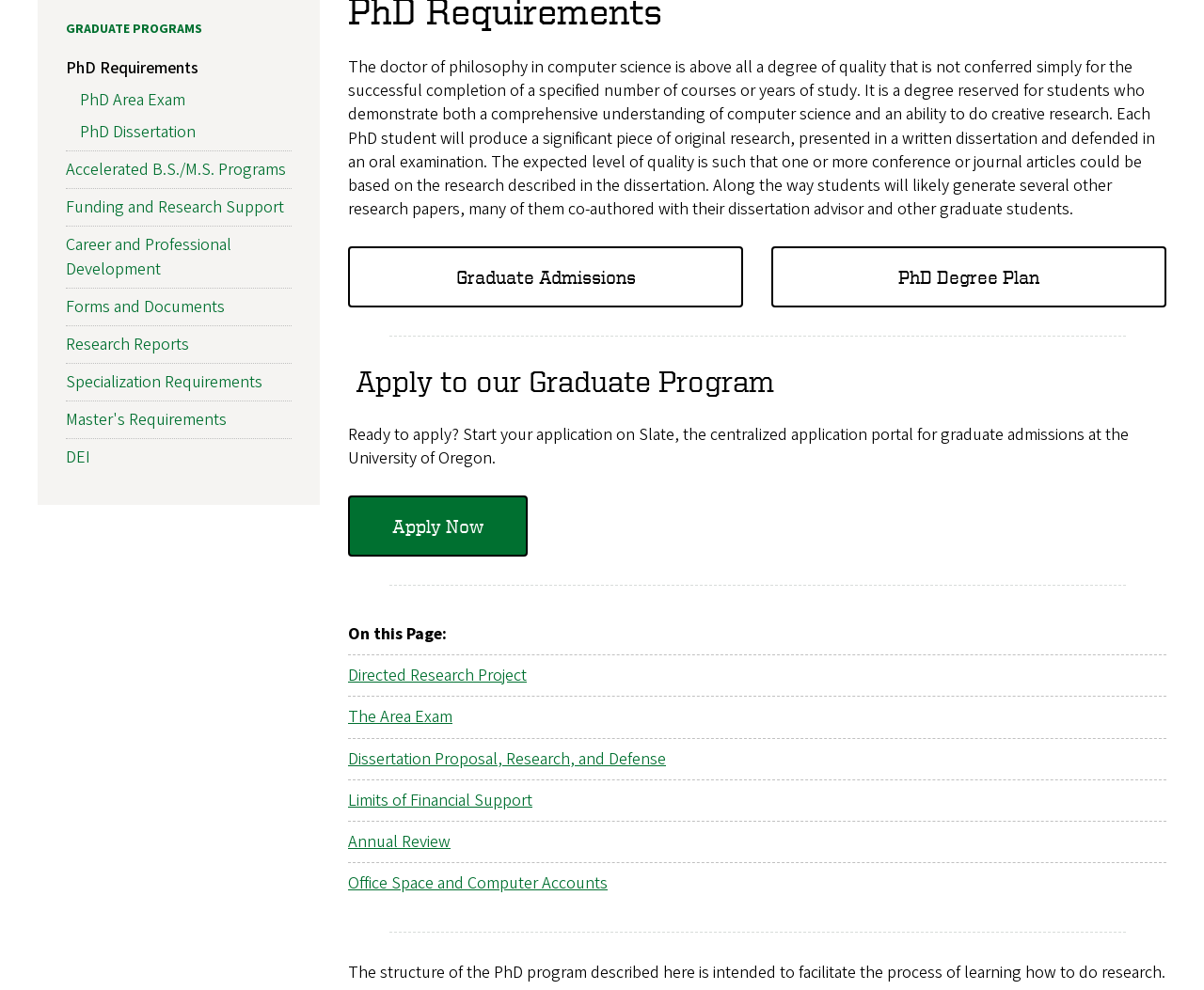Find the bounding box of the element with the following description: "Master's Requirements". The coordinates must be four float numbers between 0 and 1, formatted as [left, top, right, bottom].

[0.055, 0.413, 0.188, 0.436]